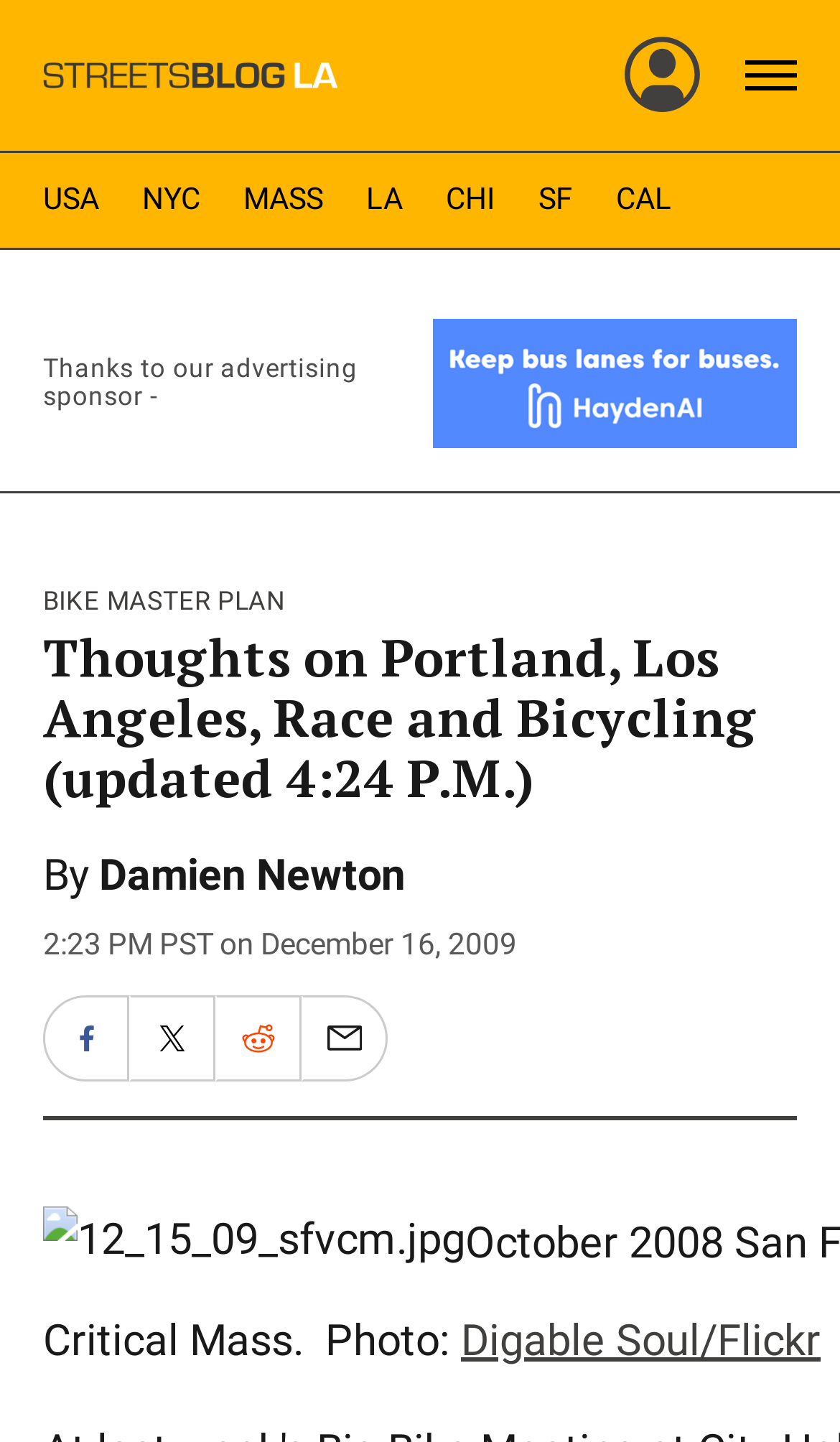What is the name of the author of the article?
From the details in the image, answer the question comprehensively.

The author's name can be found in the article's metadata, specifically in the 'By' section, where it says 'By Damien Newton'.